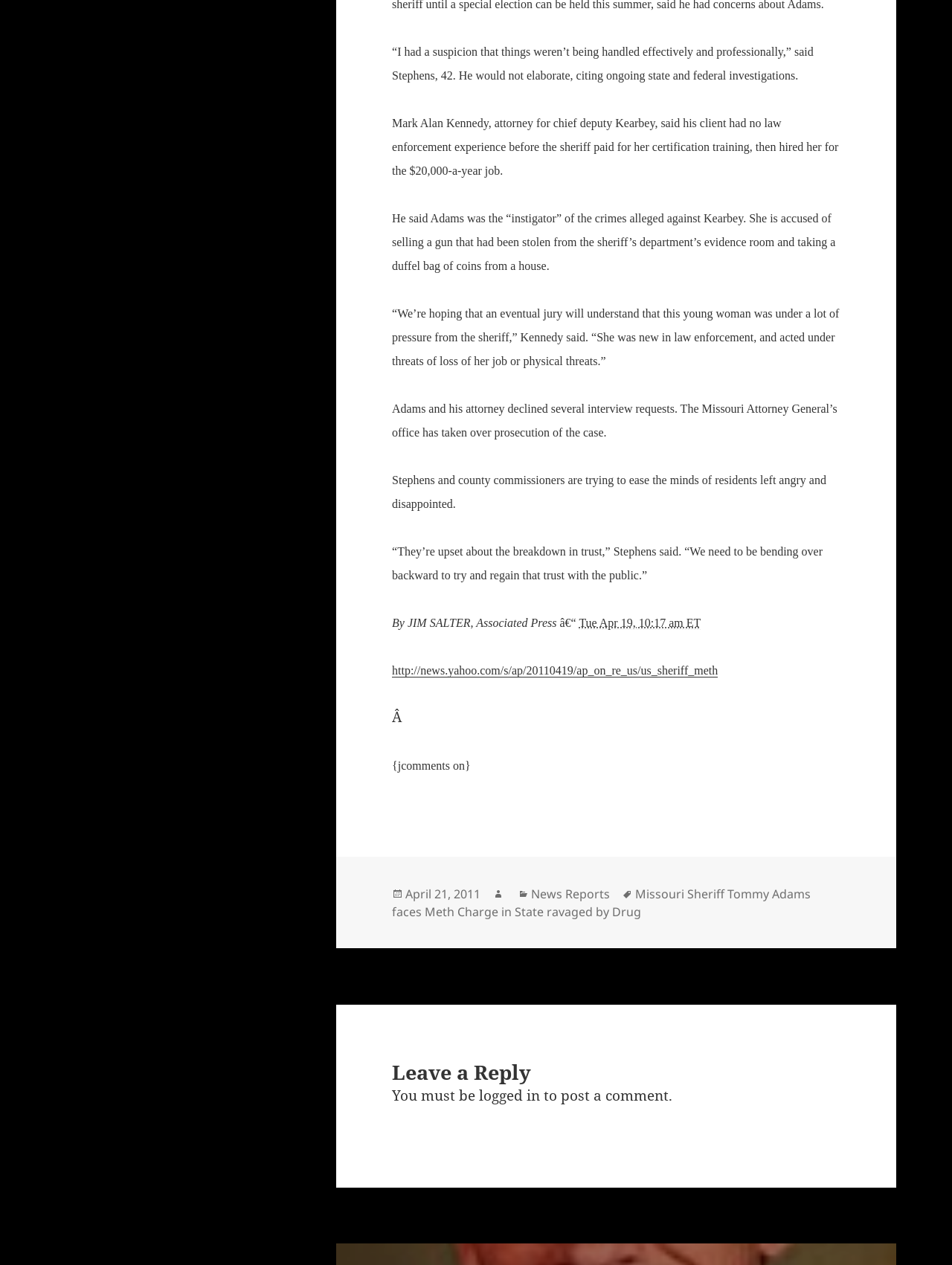Locate the bounding box coordinates of the element to click to perform the following action: 'go to the '关于我们' page'. The coordinates should be given as four float values between 0 and 1, in the form of [left, top, right, bottom].

None